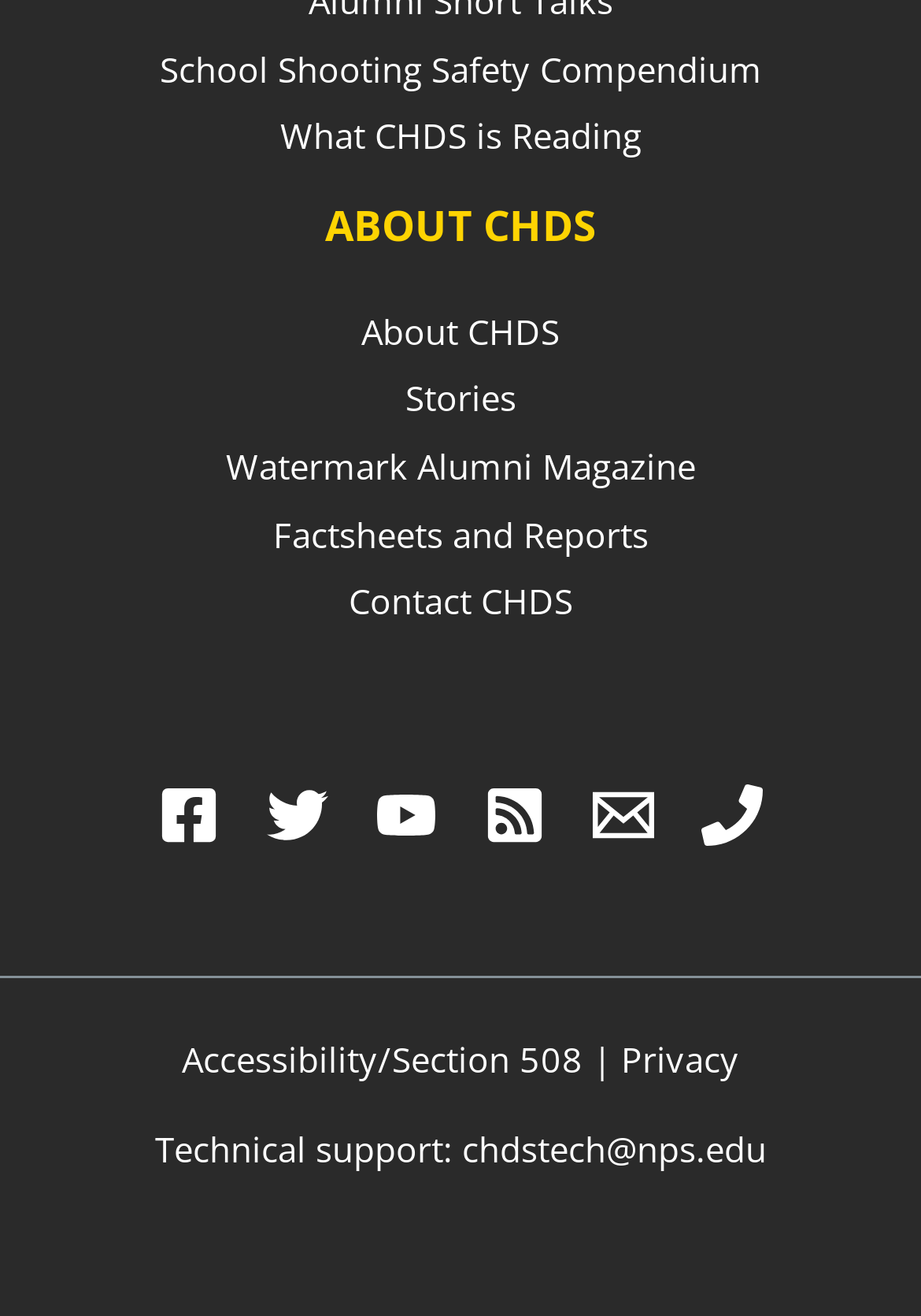Extract the bounding box coordinates for the described element: "About CHDS". The coordinates should be represented as four float numbers between 0 and 1: [left, top, right, bottom].

[0.392, 0.233, 0.608, 0.269]